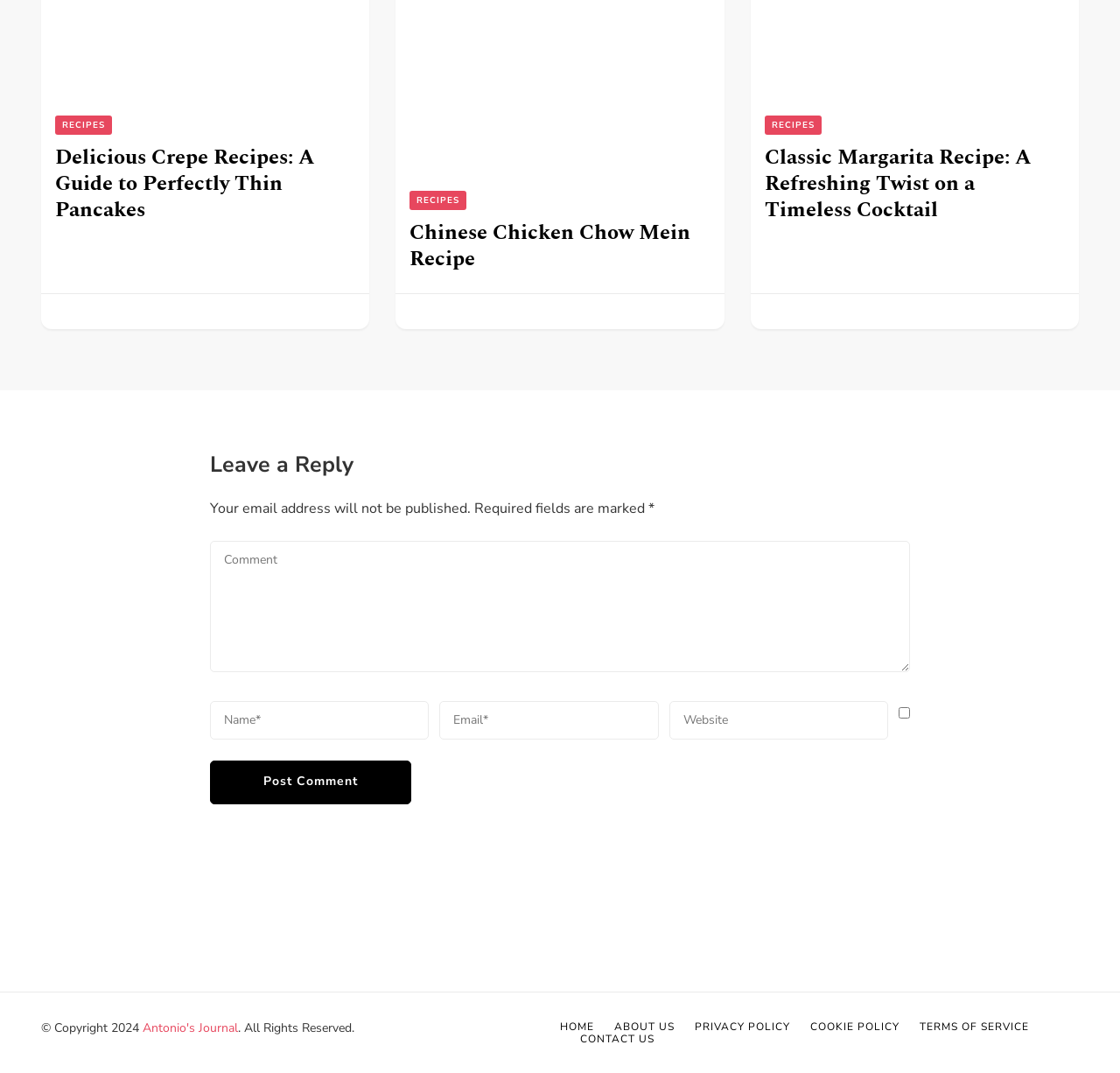Calculate the bounding box coordinates for the UI element based on the following description: "Chinese Chicken Chow Mein Recipe". Ensure the coordinates are four float numbers between 0 and 1, i.e., [left, top, right, bottom].

[0.366, 0.202, 0.617, 0.256]